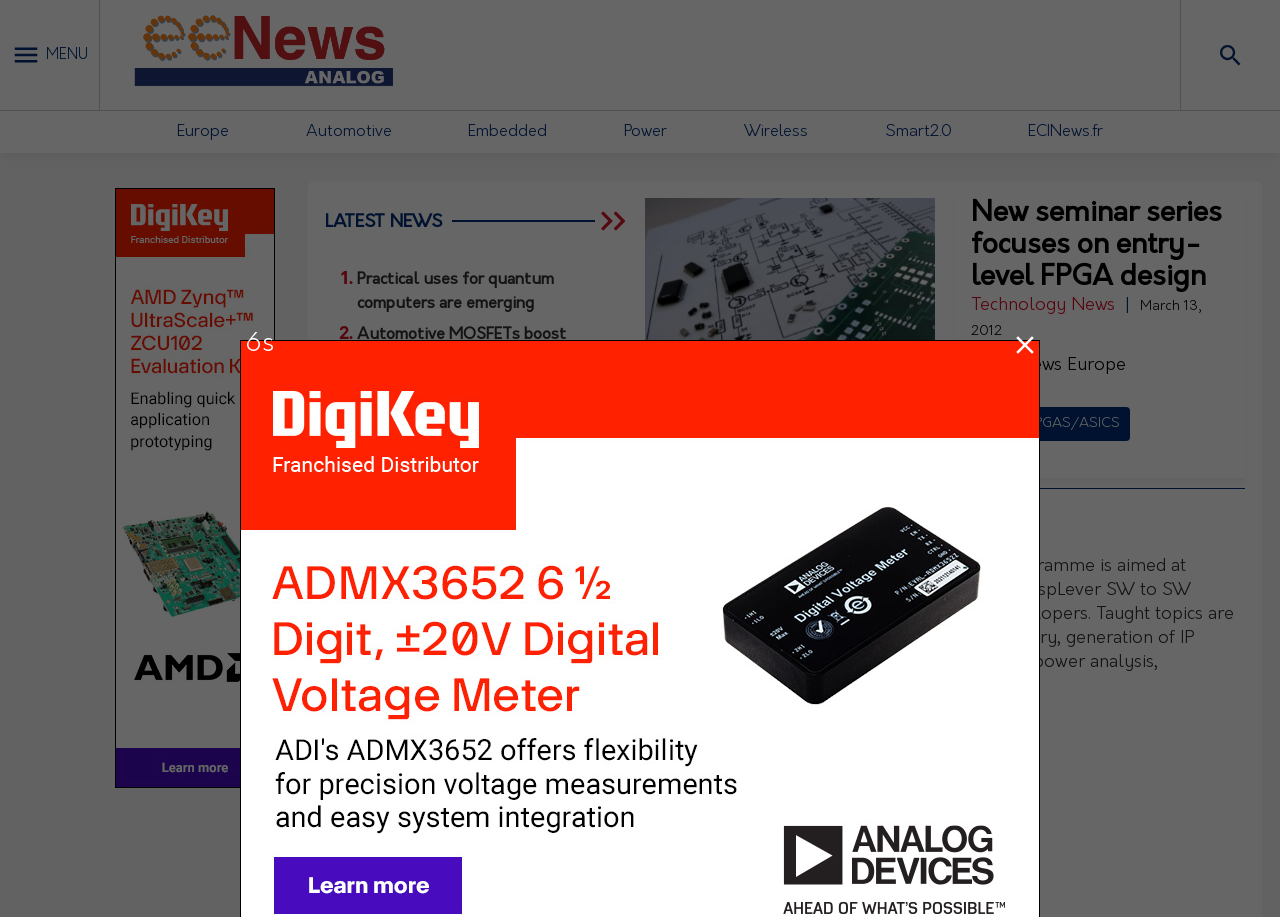Please identify the bounding box coordinates of the clickable element to fulfill the following instruction: "Click the 'Europe' link". The coordinates should be four float numbers between 0 and 1, i.e., [left, top, right, bottom].

[0.138, 0.135, 0.179, 0.153]